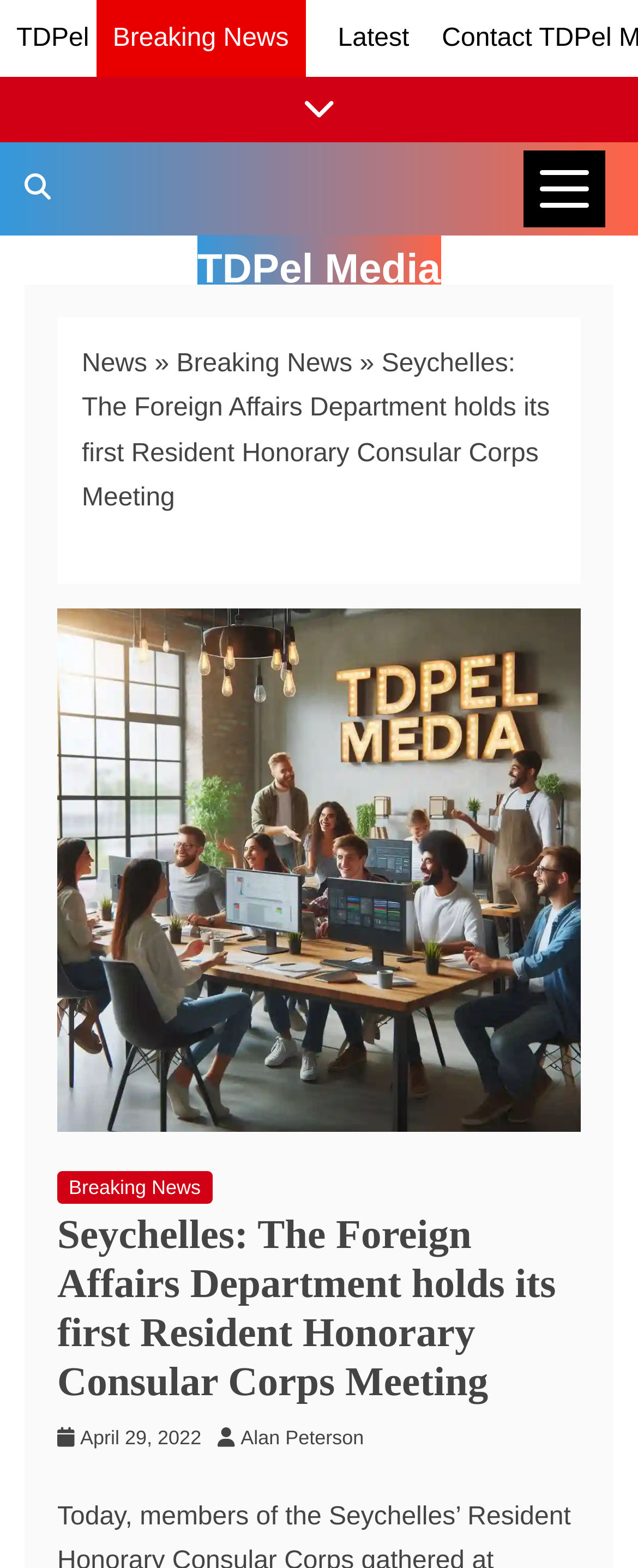Please determine the bounding box coordinates of the element's region to click in order to carry out the following instruction: "View the image of the meeting". The coordinates should be four float numbers between 0 and 1, i.e., [left, top, right, bottom].

[0.09, 0.388, 0.91, 0.722]